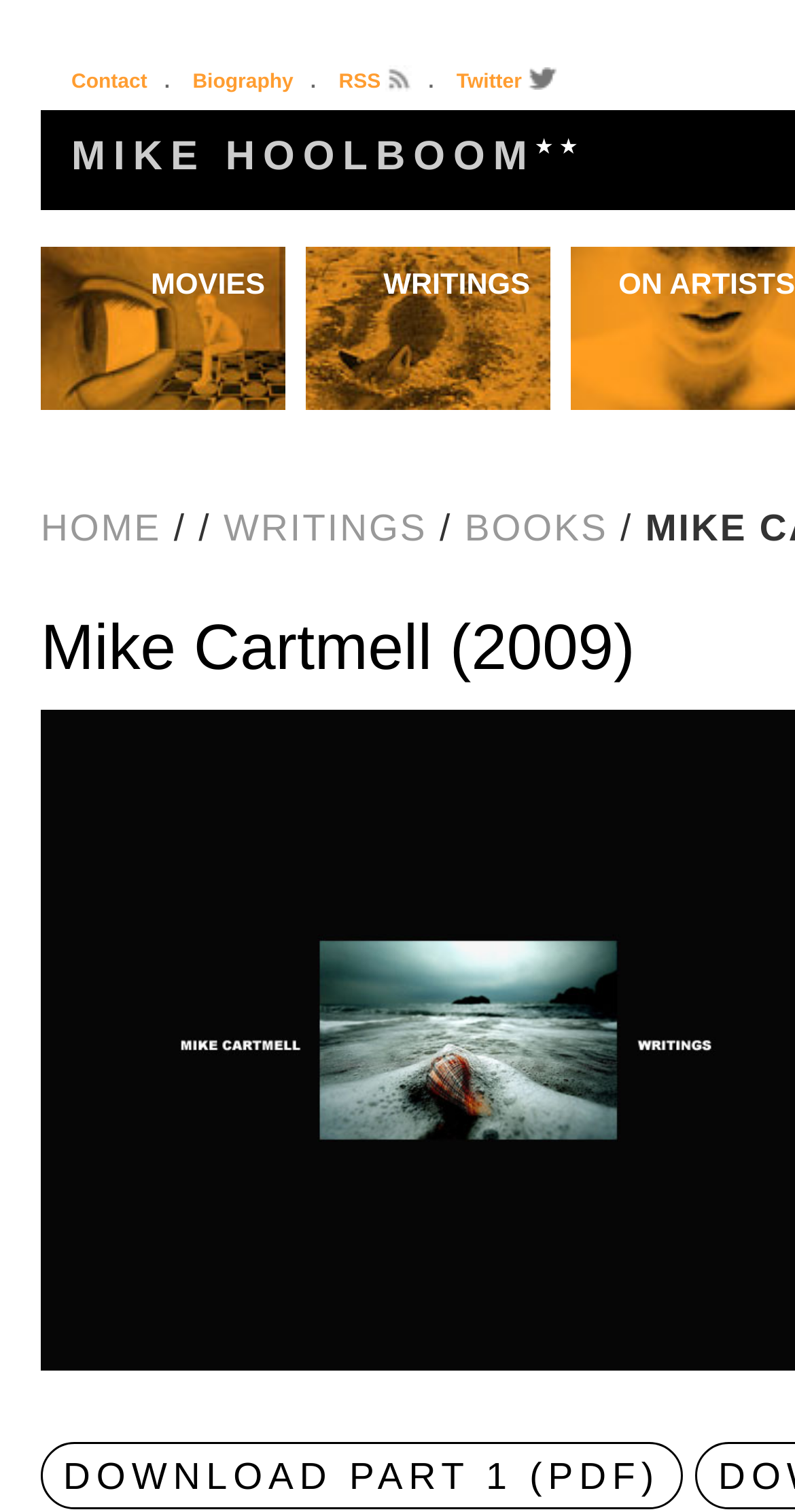Determine the bounding box coordinates of the clickable element necessary to fulfill the instruction: "go to contact page". Provide the coordinates as four float numbers within the 0 to 1 range, i.e., [left, top, right, bottom].

[0.09, 0.047, 0.185, 0.062]